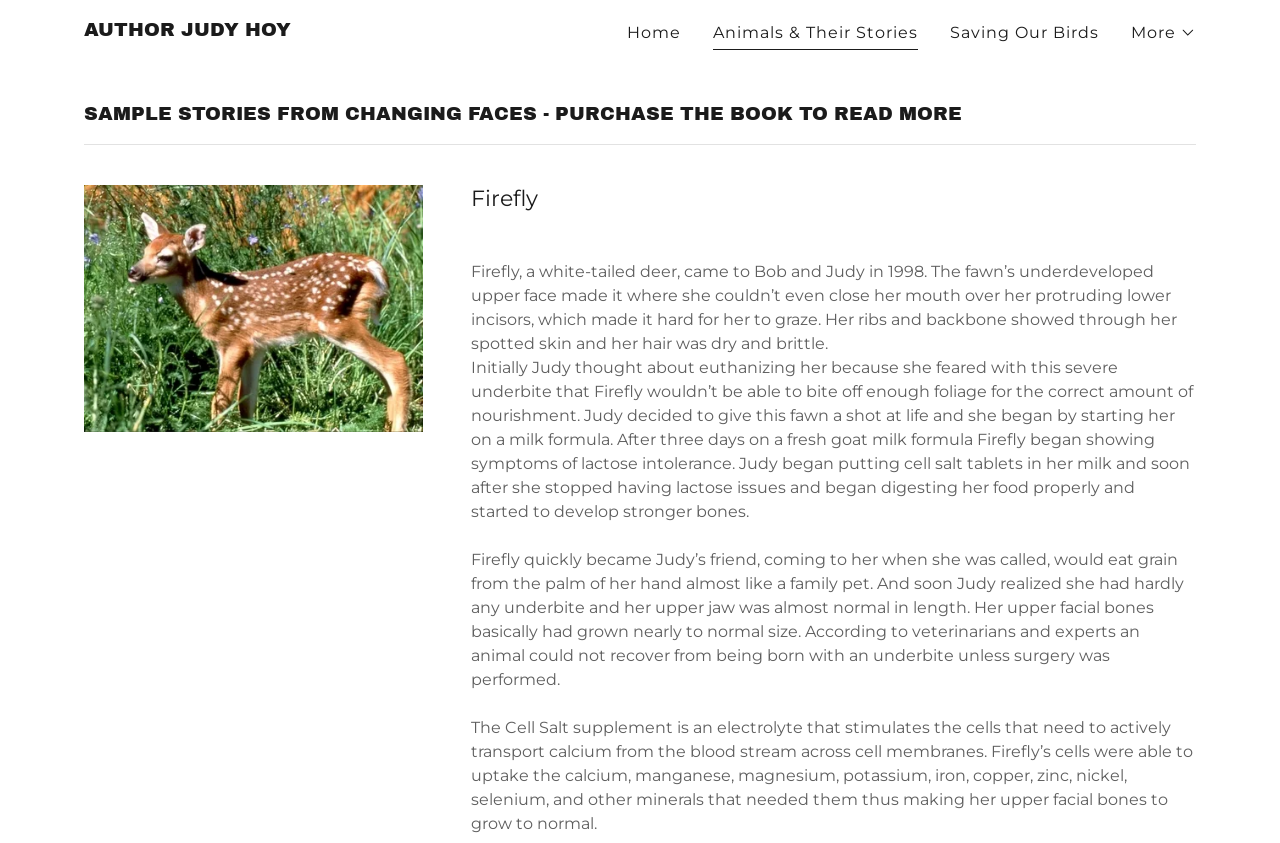Provide the bounding box coordinates of the HTML element described by the text: "Animals & Their Stories".

[0.557, 0.025, 0.717, 0.059]